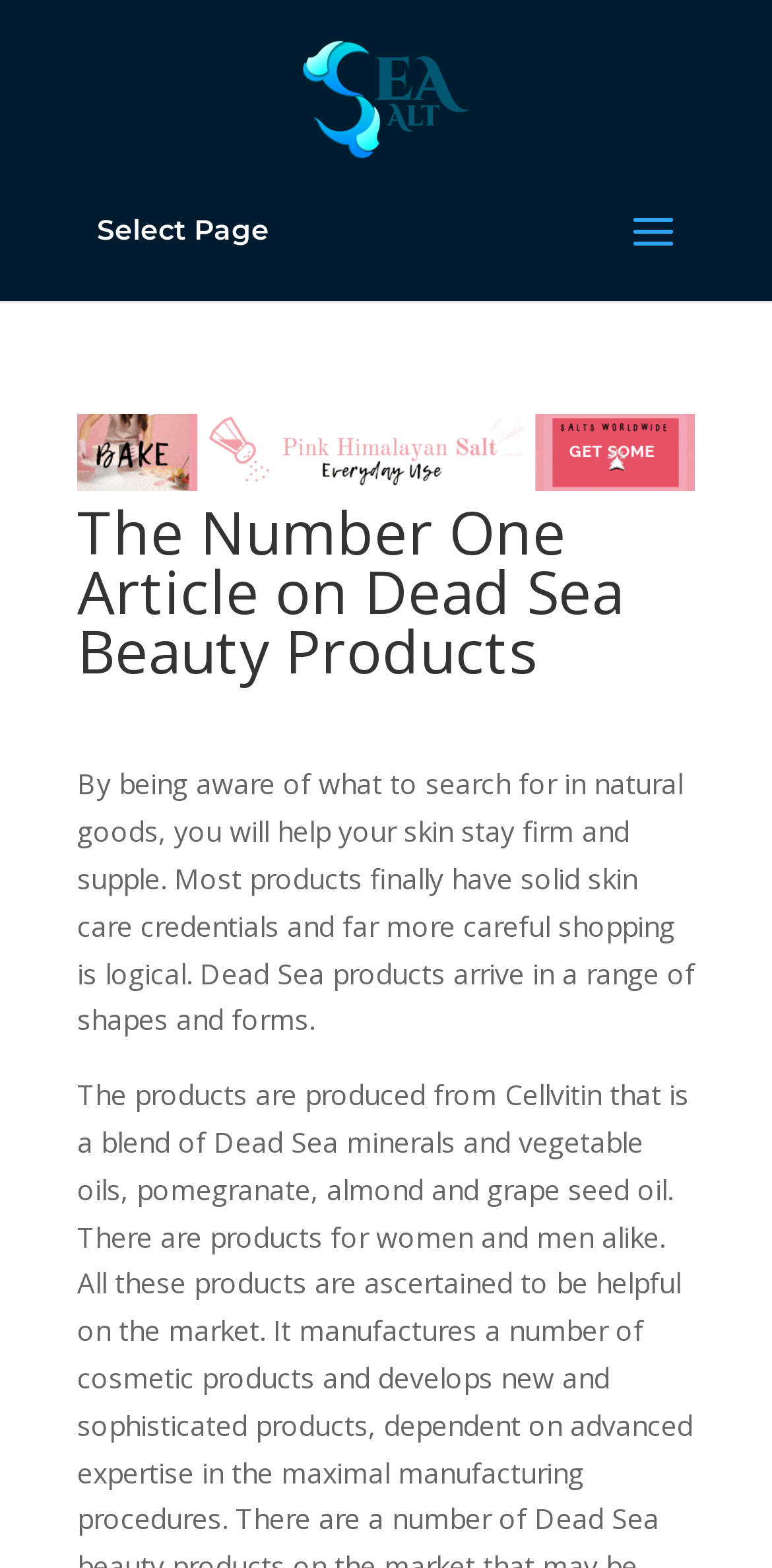Ascertain the bounding box coordinates for the UI element detailed here: "alt="Salts Worldwide"". The coordinates should be provided as [left, top, right, bottom] with each value being a float between 0 and 1.

[0.1, 0.294, 0.9, 0.318]